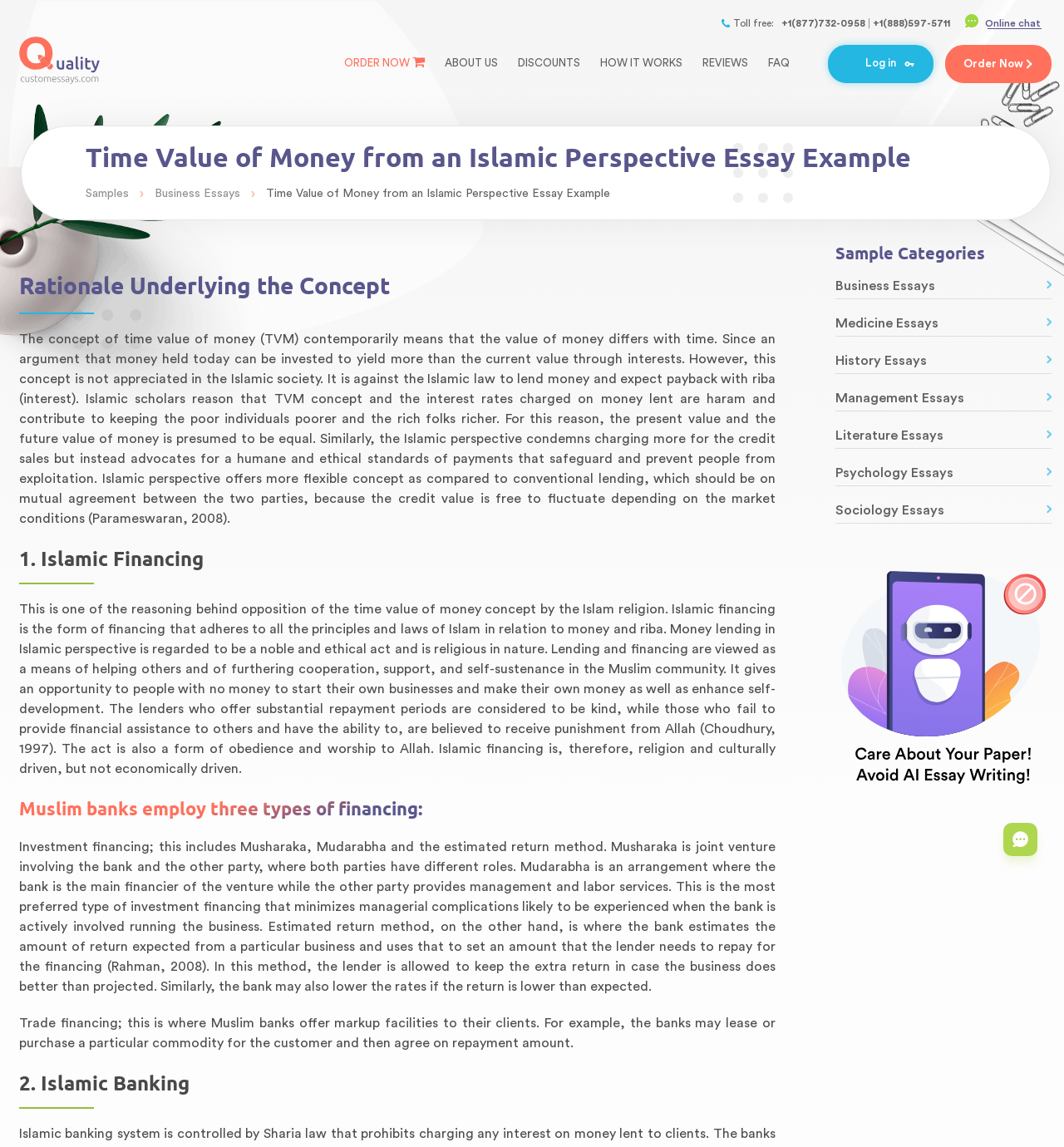Given the description "How it Works", determine the bounding box of the corresponding UI element.

[0.556, 0.038, 0.649, 0.071]